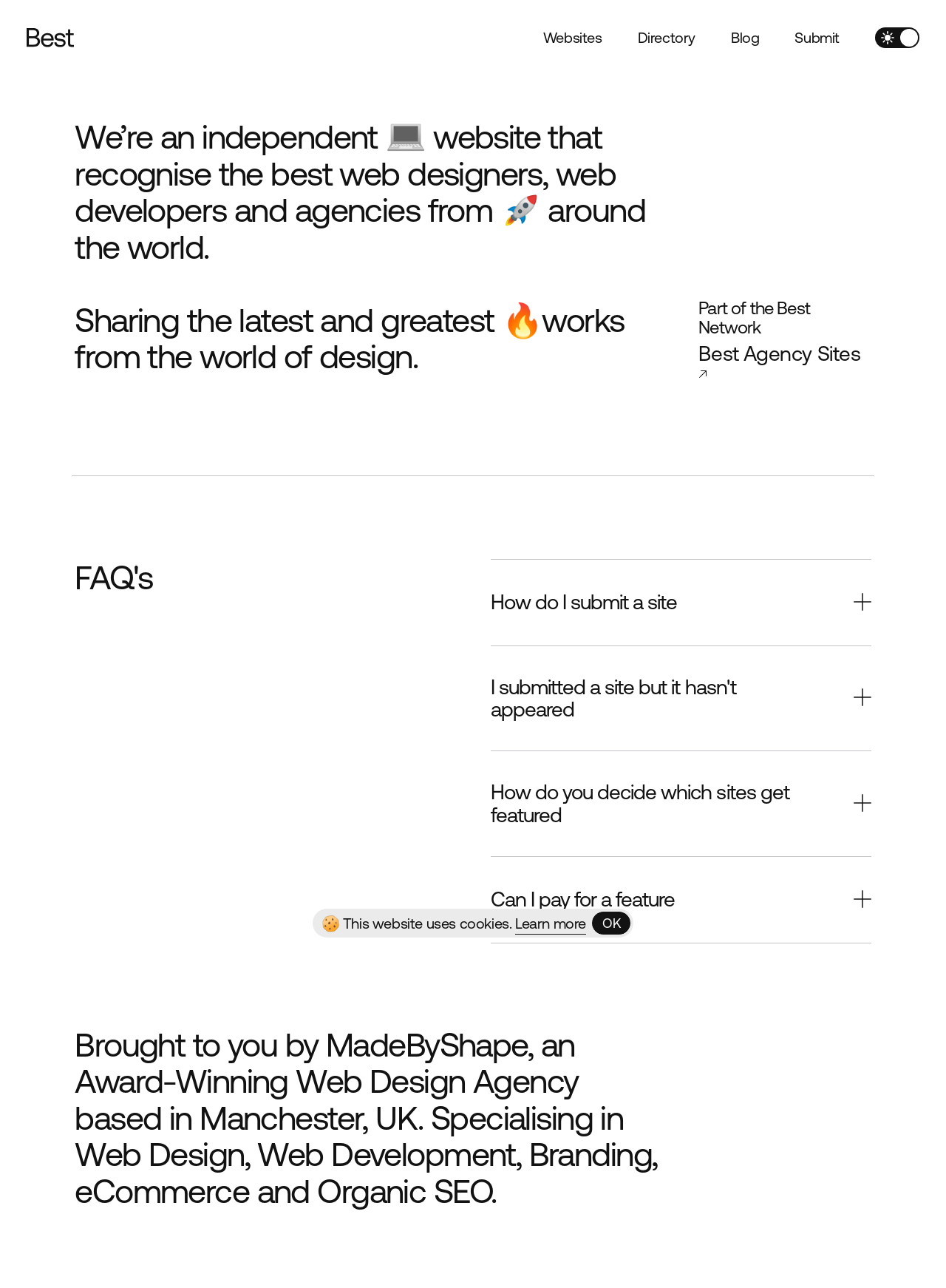Please give a succinct answer to the question in one word or phrase:
How can I submit a website to be featured?

Submit link